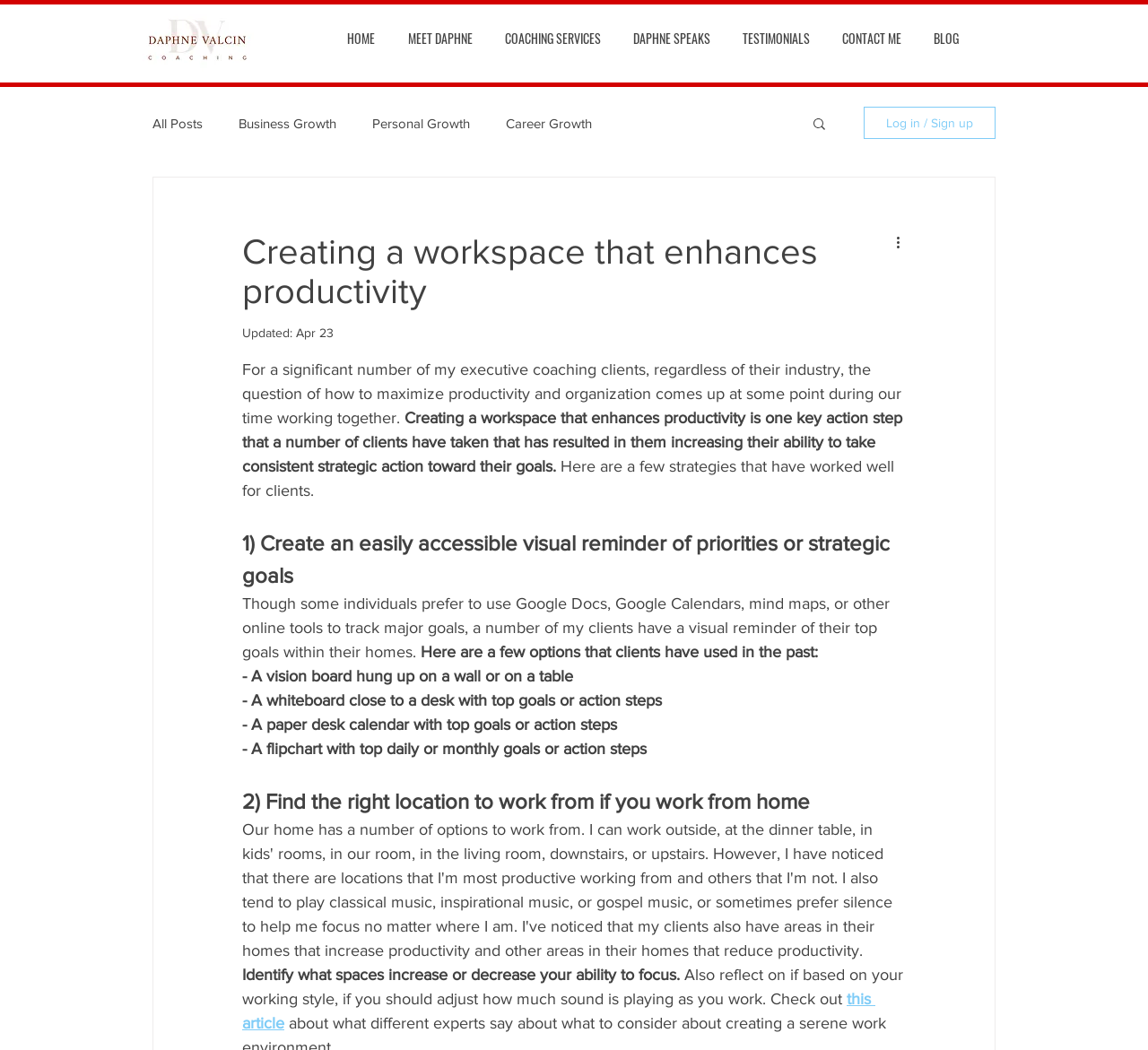Why is it important to identify the right location to work from if you work from home?
Answer the question using a single word or phrase, according to the image.

To increase focus